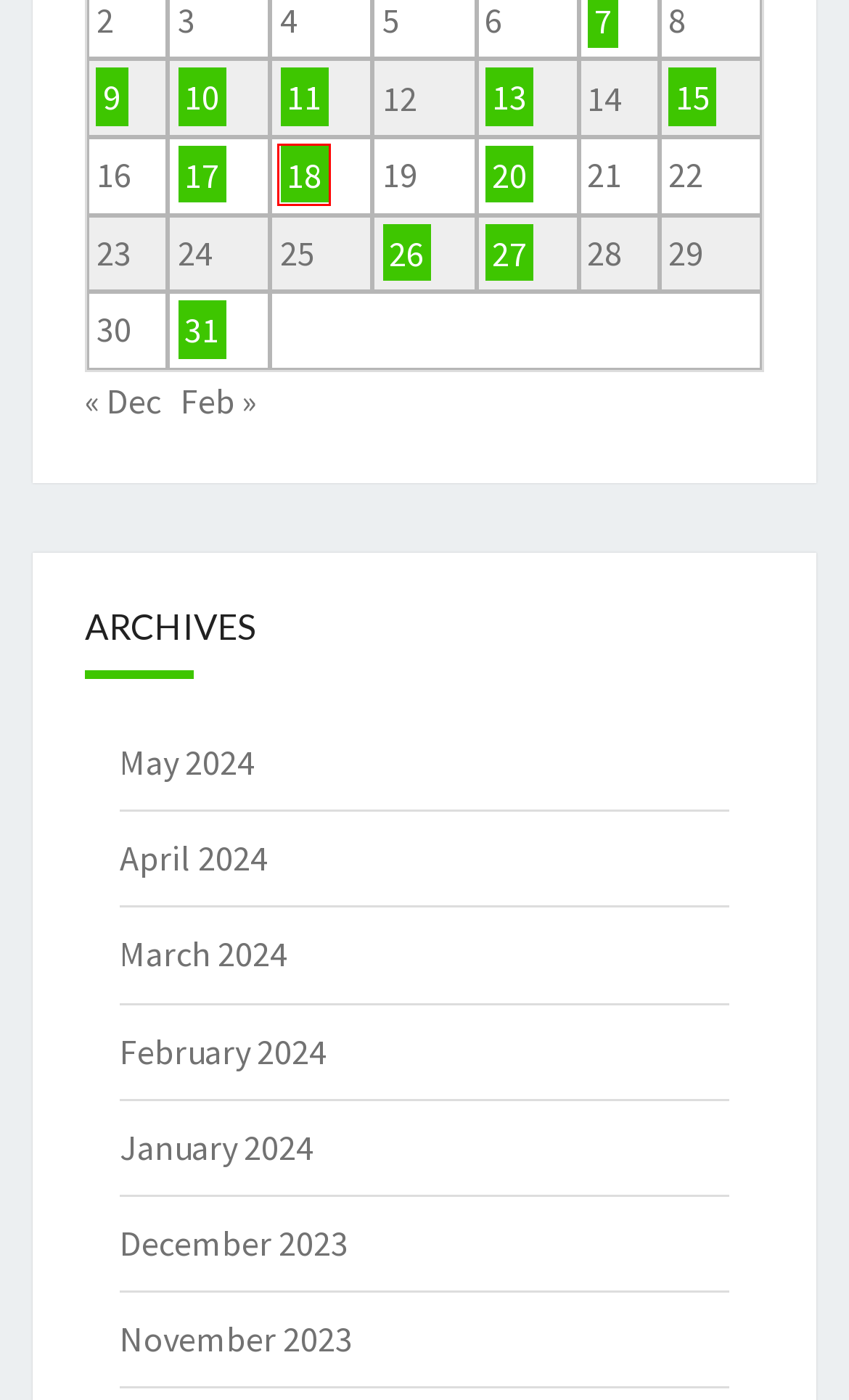Examine the screenshot of a webpage with a red bounding box around an element. Then, select the webpage description that best represents the new page after clicking the highlighted element. Here are the descriptions:
A. March 2024 - Kredit Pinja Mandana
B. January 18, 2023 - Kredit Pinja Mandana
C. January 10, 2023 - Kredit Pinja Mandana
D. January 15, 2023 - Kredit Pinja Mandana
E. January 2024 - Kredit Pinja Mandana
F. May 2024 - Kredit Pinja Mandana
G. December 2023 - Kredit Pinja Mandana
H. December 2022 - Kredit Pinja Mandana

B